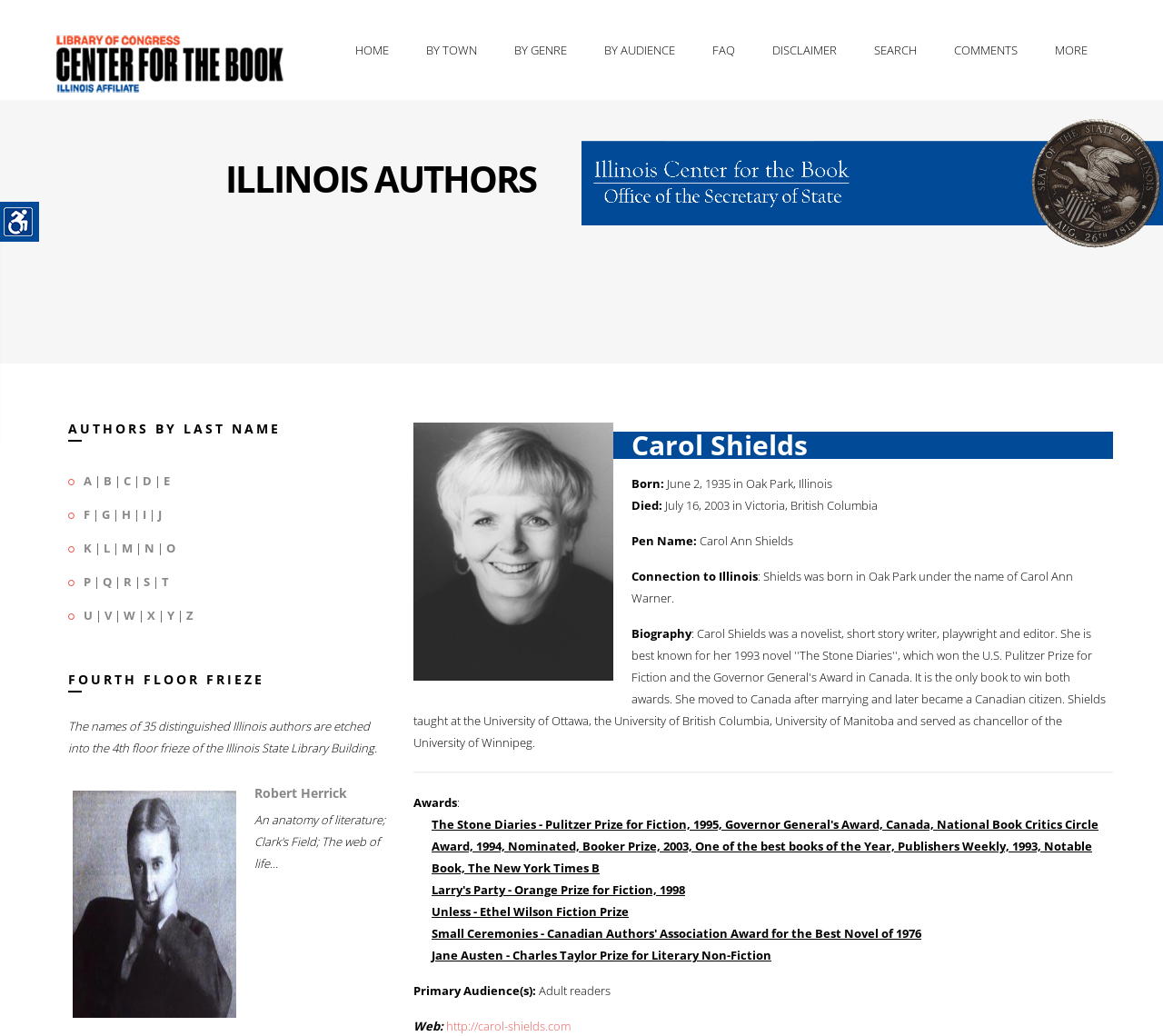What is the primary audience of Carol Shields' work?
Using the visual information from the image, give a one-word or short-phrase answer.

Adult readers